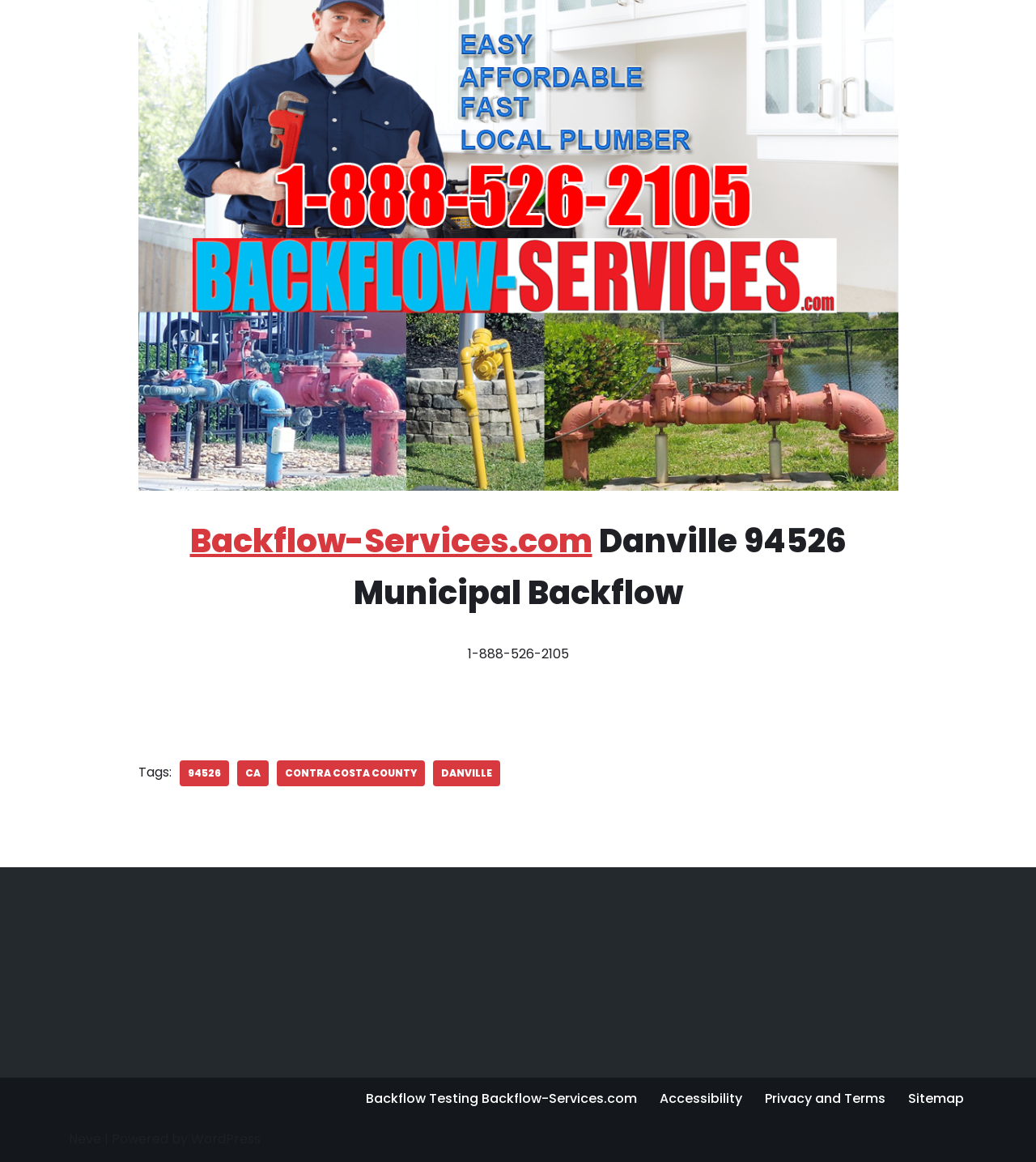Identify the bounding box of the UI component described as: "Accessibility".

[0.637, 0.936, 0.716, 0.954]